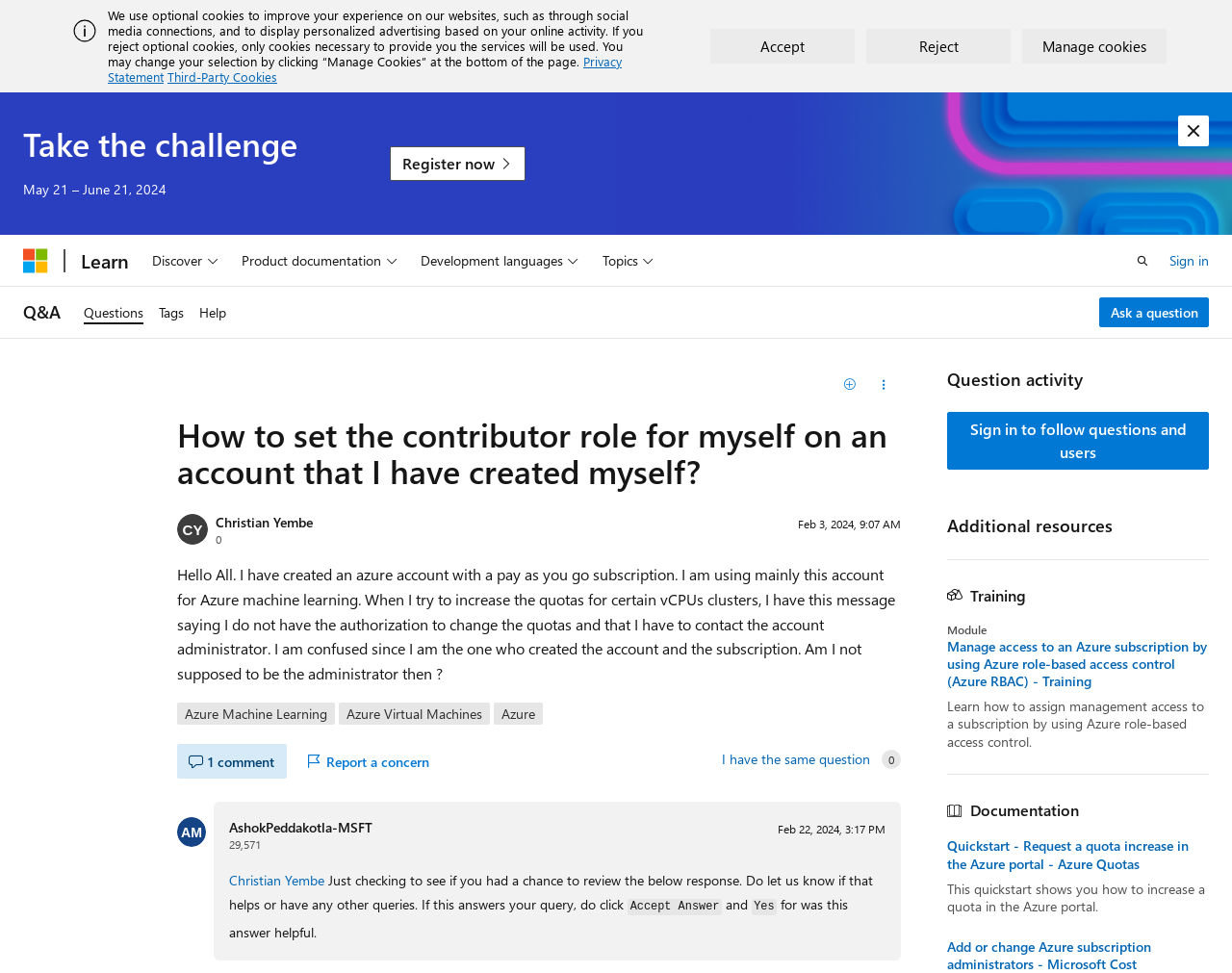Please identify the webpage's heading and generate its text content.

How to set the contributor role for myself on an account that I have created myself?